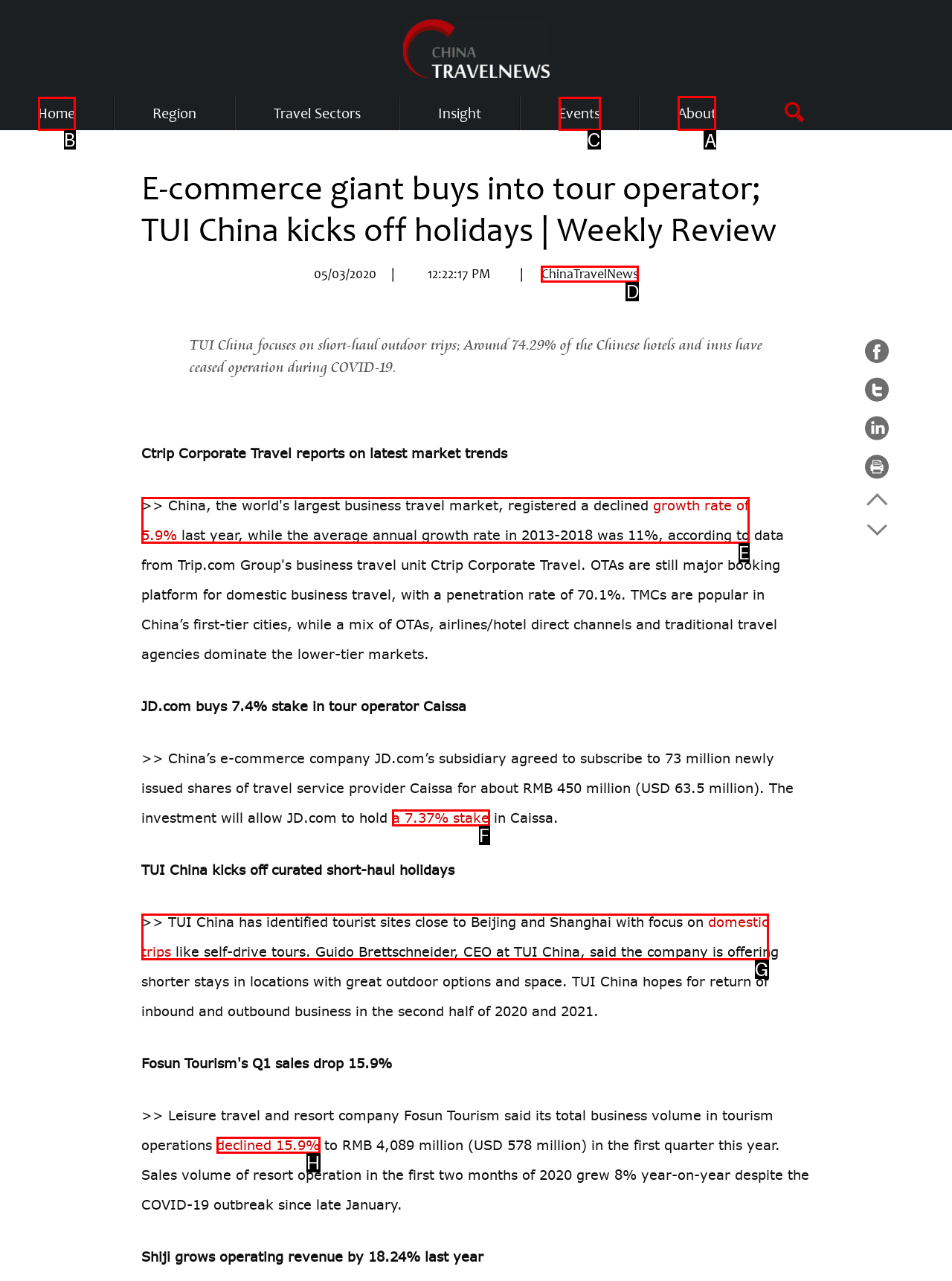Indicate which red-bounded element should be clicked to perform the task: Read About Answer with the letter of the correct option.

A